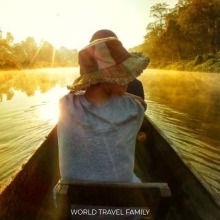Detail everything you observe in the image.

The image features a serene moment captured in a boat, where a person with a sun hat is seen from the back, enjoying a peaceful morning on a misty river. The water reflects the warm golden hues of the sunrise, creating a tranquil atmosphere. This picturesque scene evokes a sense of adventure and connection to nature, perfectly aligning with the ethos of the "World Travel Family" blog, which shares extensive travel experiences and resources for family travel. The blog emphasizes exploration and the joys of discovering new destinations, making it a valuable source for travelers seeking inspiration.